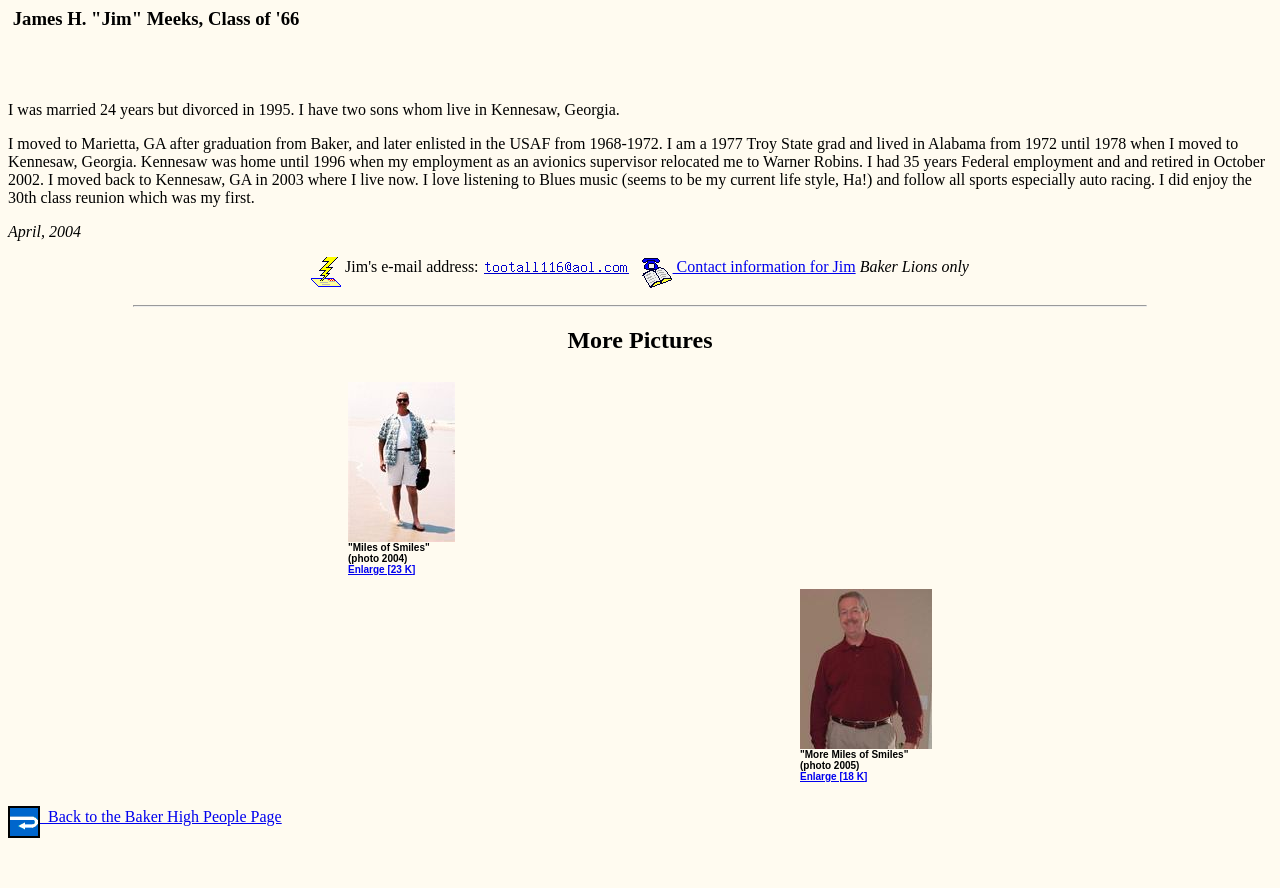What is the title of the first photo on the webpage?
Please respond to the question with a detailed and well-explained answer.

The webpage contains a table with photos, and the first photo is labeled as 'Miles of Smiles' (photo 2004). This is the title of the first photo on the webpage.